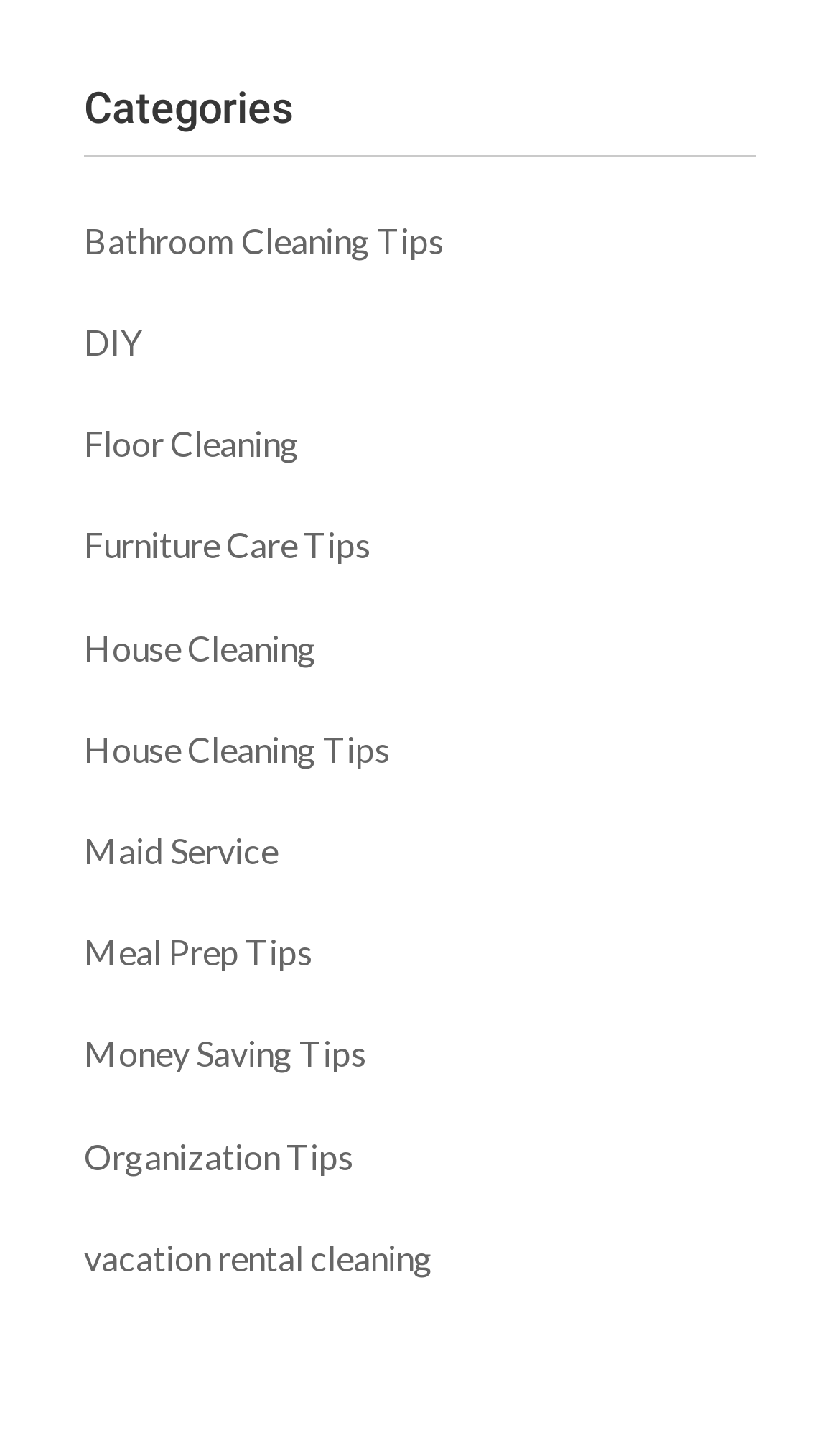Please analyze the image and give a detailed answer to the question:
How many categories are listed?

I counted the number of links under the 'Categories' heading, and there are 9 links, each representing a category.